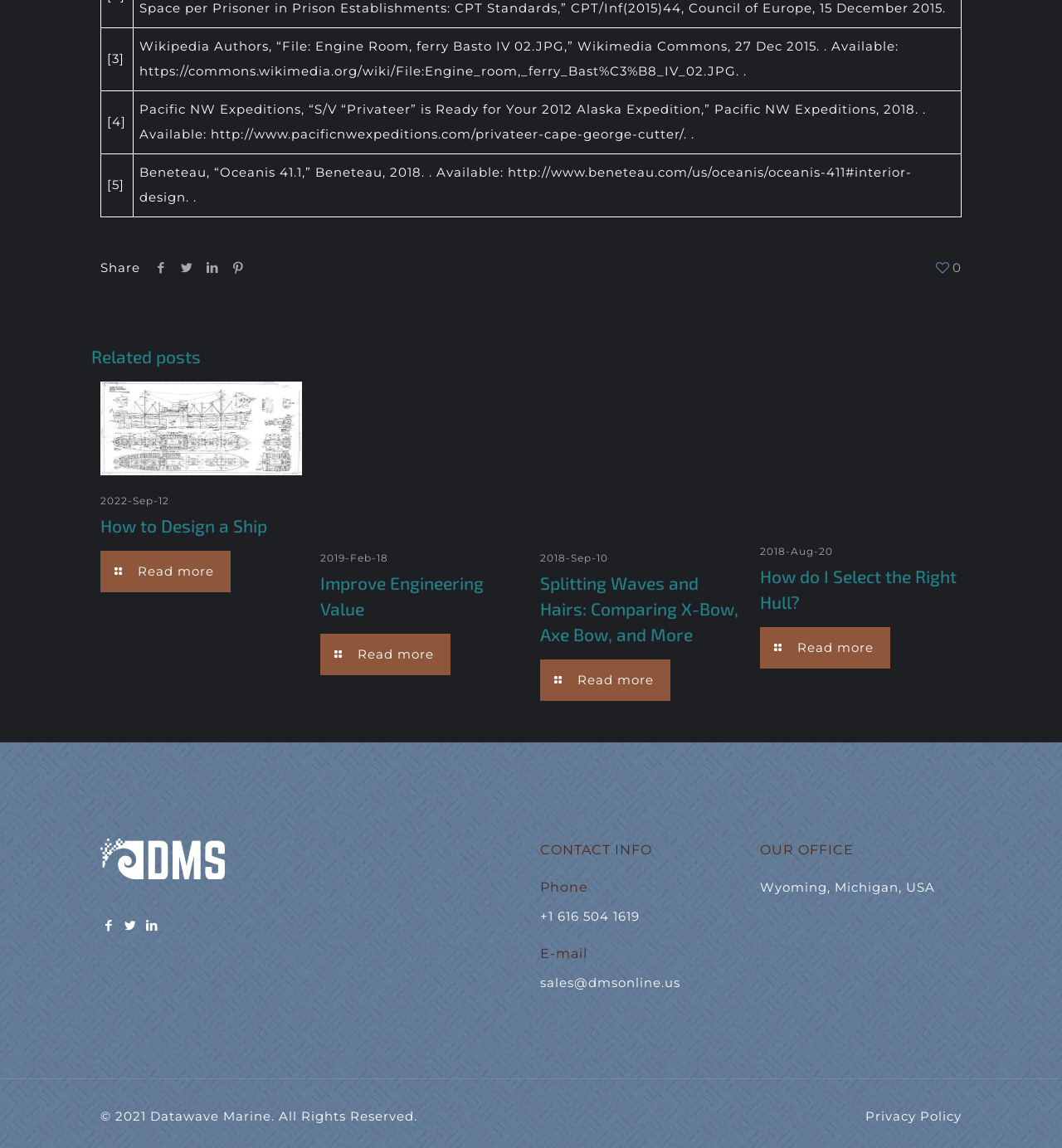What is the phone number in the contact info section?
Examine the screenshot and reply with a single word or phrase.

+1 616 504 1619